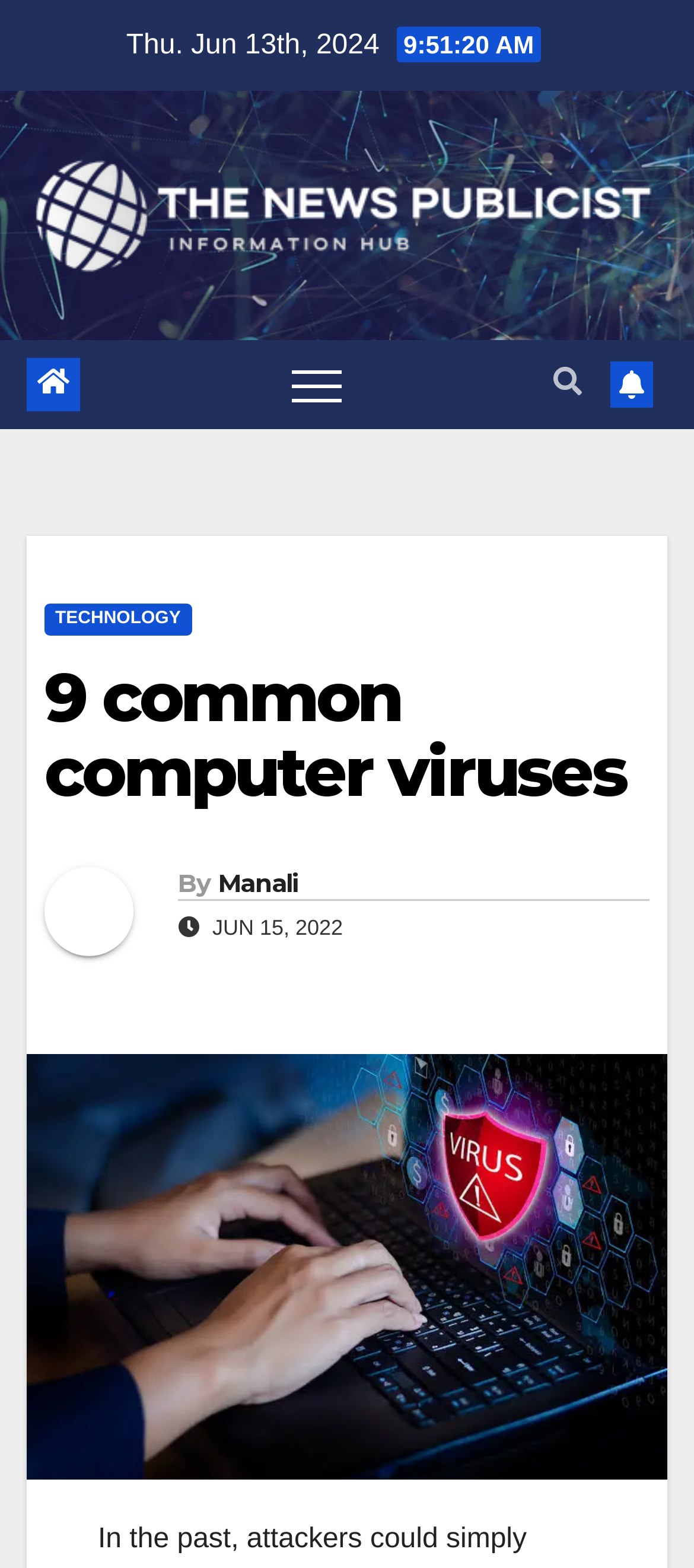What is the icon above the 'Toggle navigation' button?
Using the visual information, respond with a single word or phrase.

